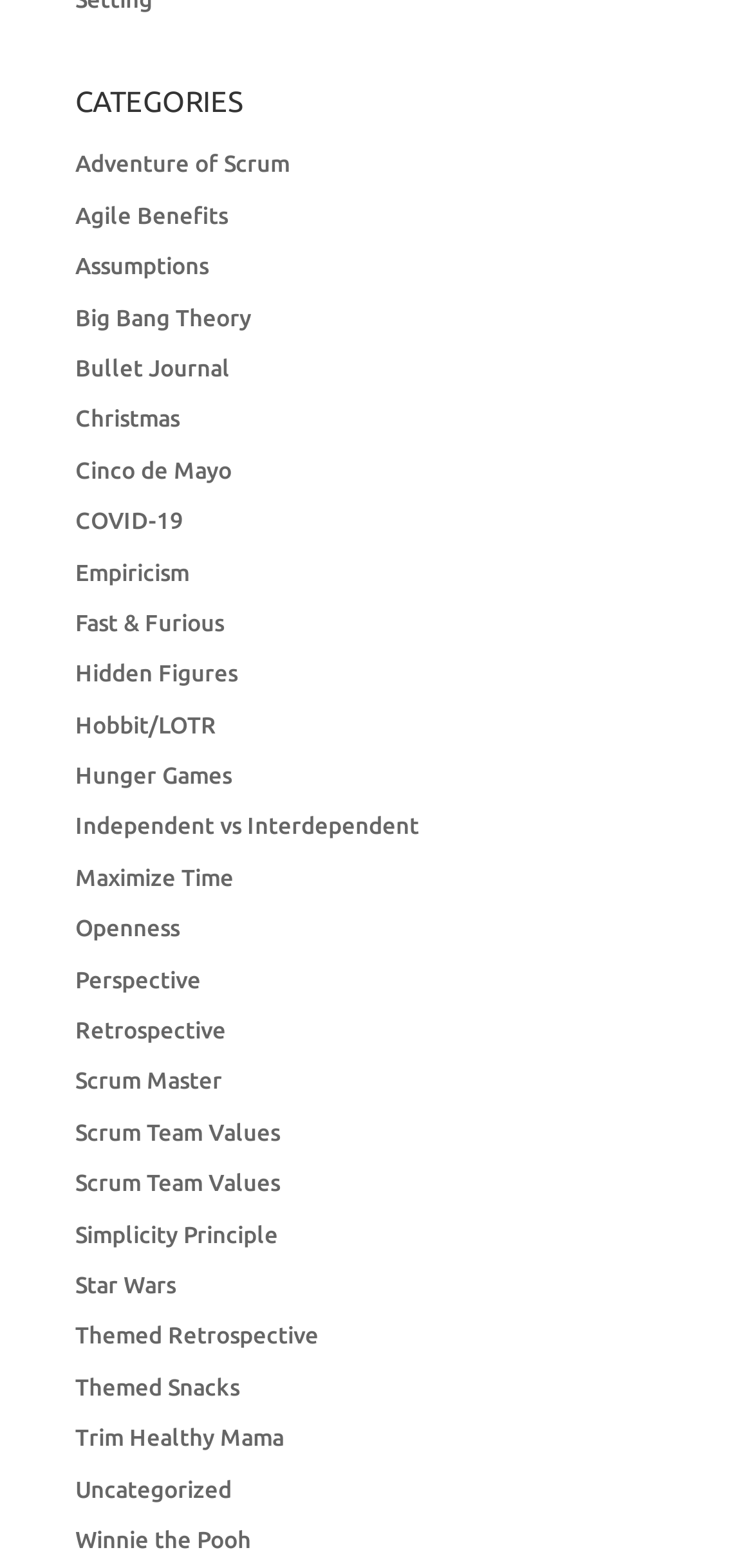Pinpoint the bounding box coordinates of the clickable element to carry out the following instruction: "click on Adventure of Scrum."

[0.1, 0.097, 0.385, 0.113]